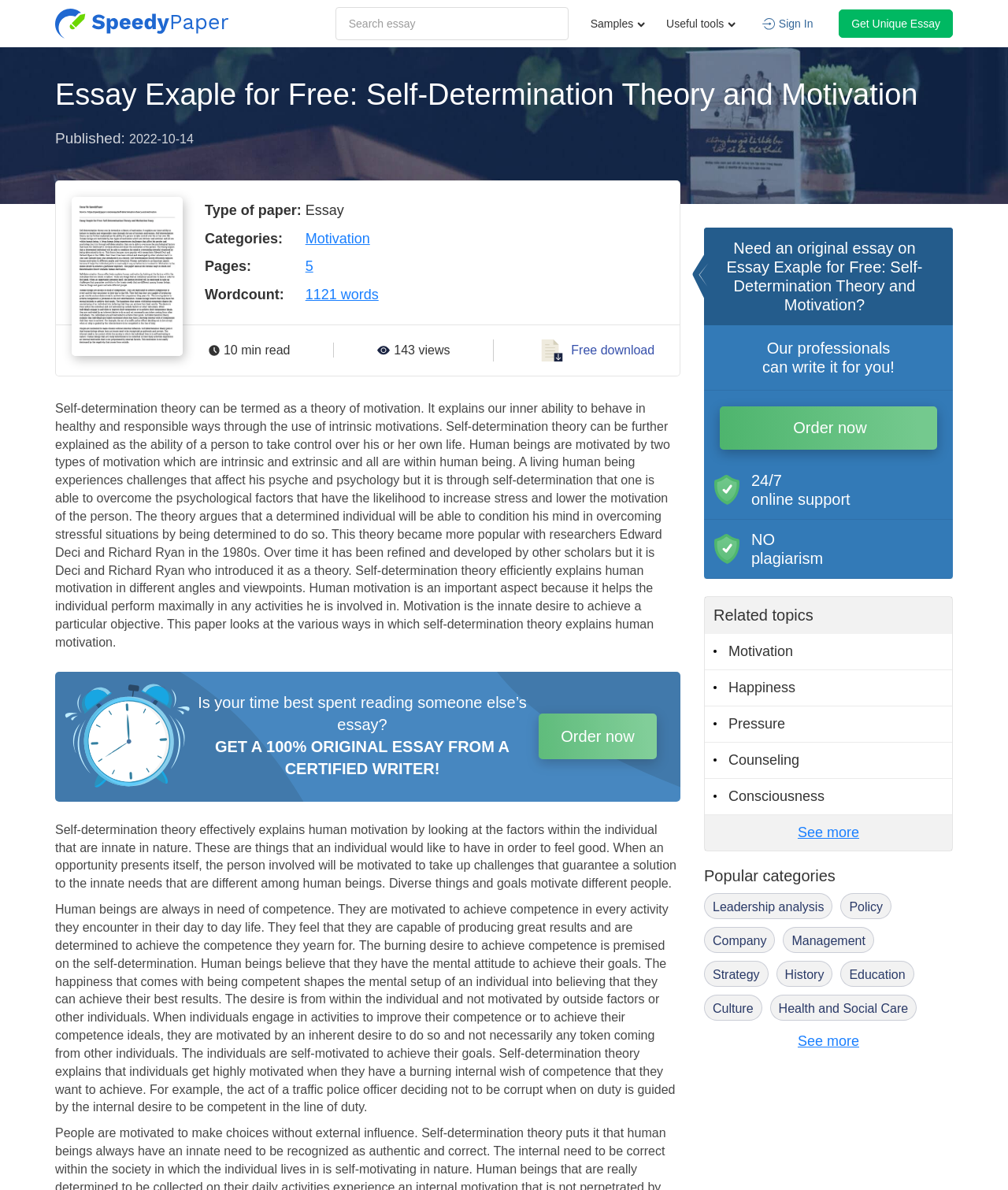Identify the bounding box coordinates of the area that should be clicked in order to complete the given instruction: "Sign In". The bounding box coordinates should be four float numbers between 0 and 1, i.e., [left, top, right, bottom].

[0.773, 0.015, 0.807, 0.025]